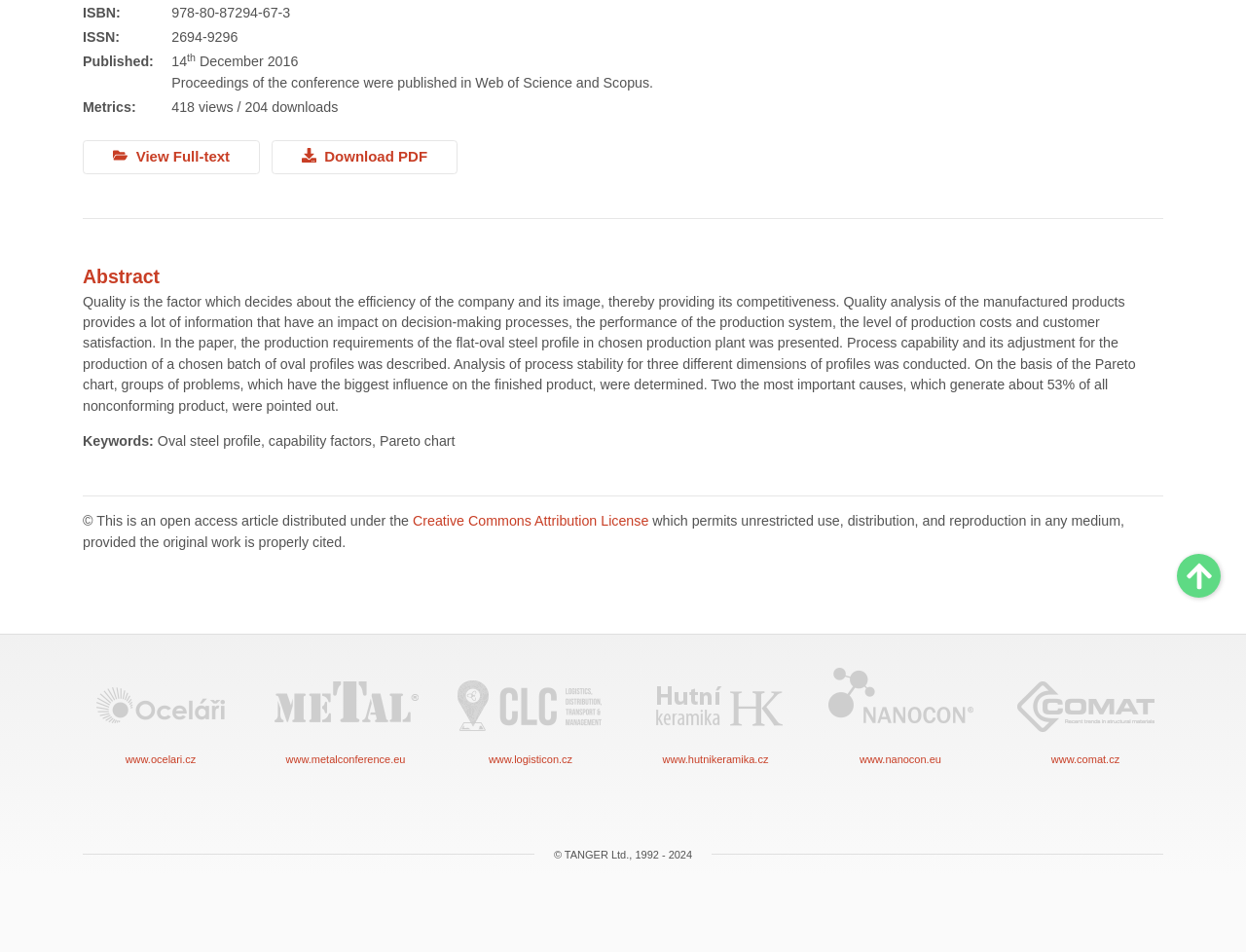Refer to the element description Download PDF and identify the corresponding bounding box in the screenshot. Format the coordinates as (top-left x, top-left y, bottom-right x, bottom-right y) with values in the range of 0 to 1.

[0.218, 0.147, 0.367, 0.183]